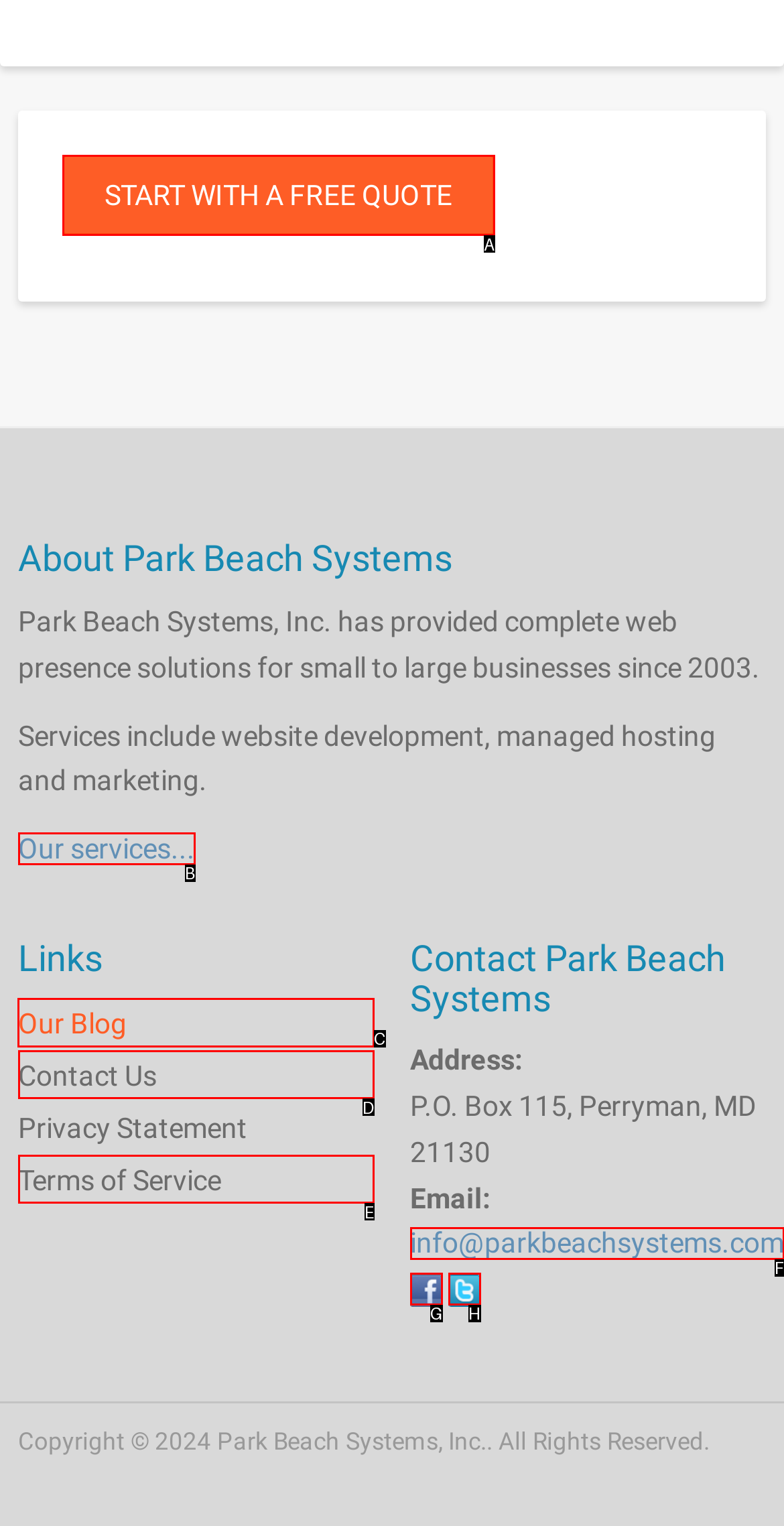Given the instruction: Read about A Toddler Holiday in Cornwall with Bosinver, which HTML element should you click on?
Answer with the letter that corresponds to the correct option from the choices available.

None